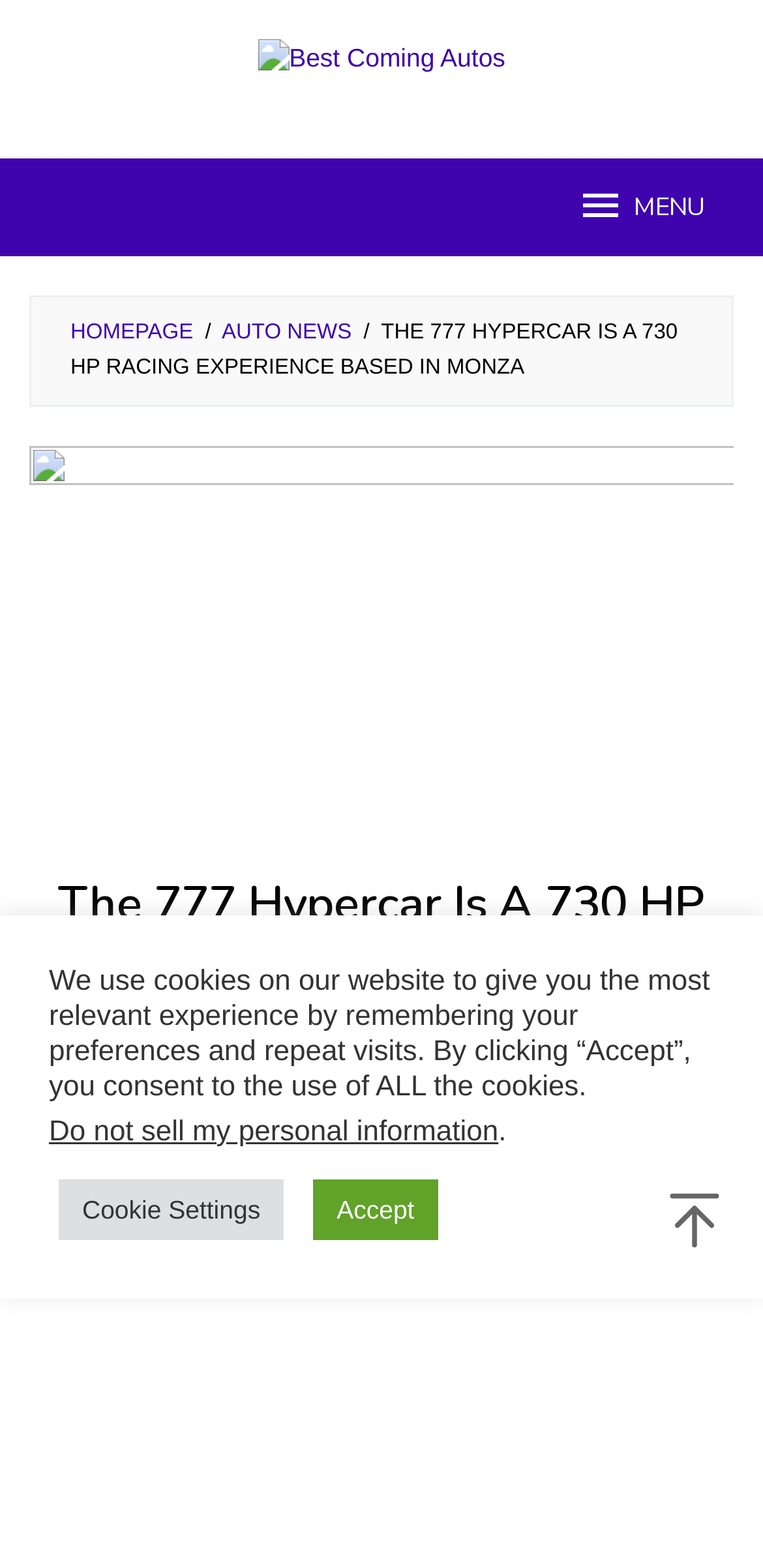Reply to the question with a brief word or phrase: What is the purpose of the button 'Cookie Settings'?

To manage cookies